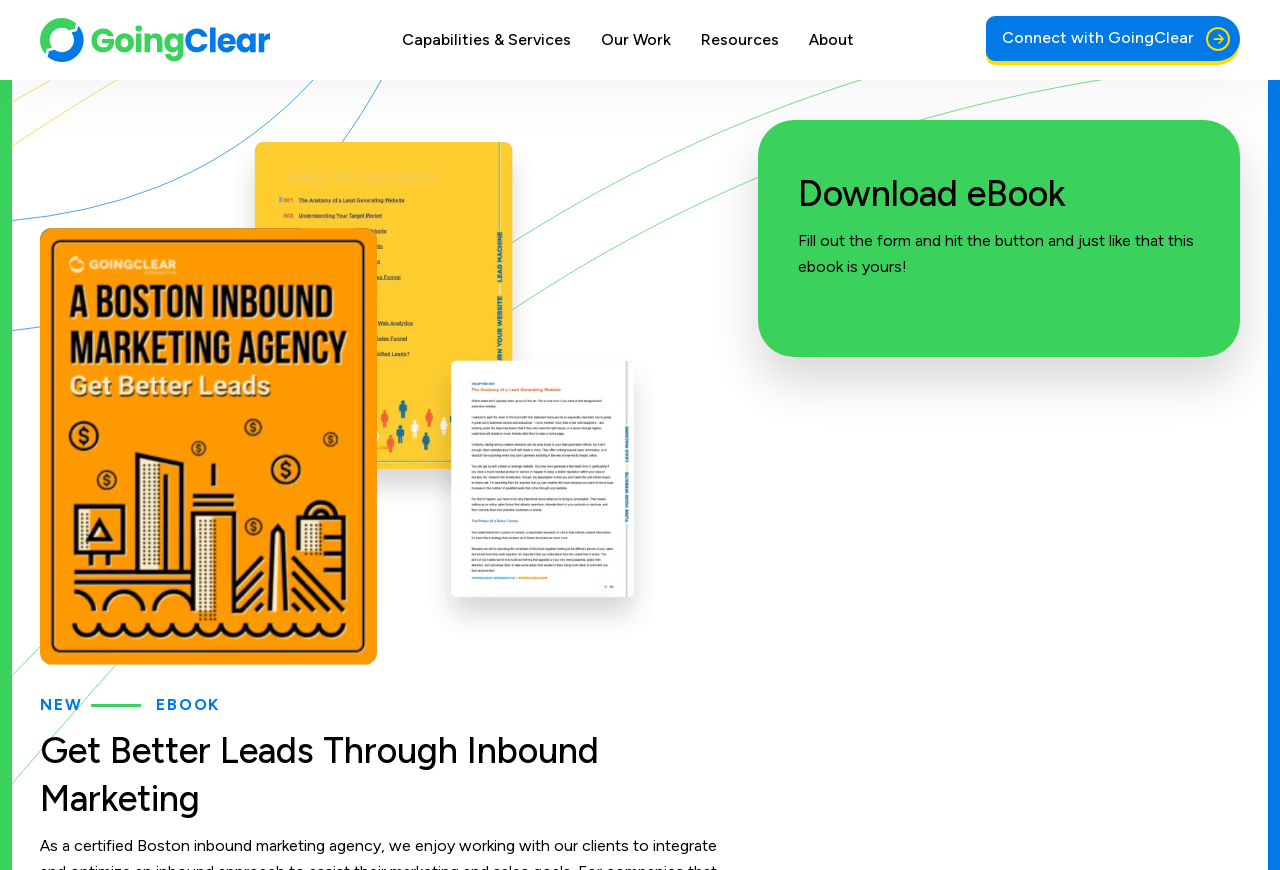What is the name of the digital agency?
Refer to the image and give a detailed answer to the query.

The name of the digital agency can be found in the logo at the top left corner of the webpage, which is an image with the text 'GoingClear | Digital Agency'.